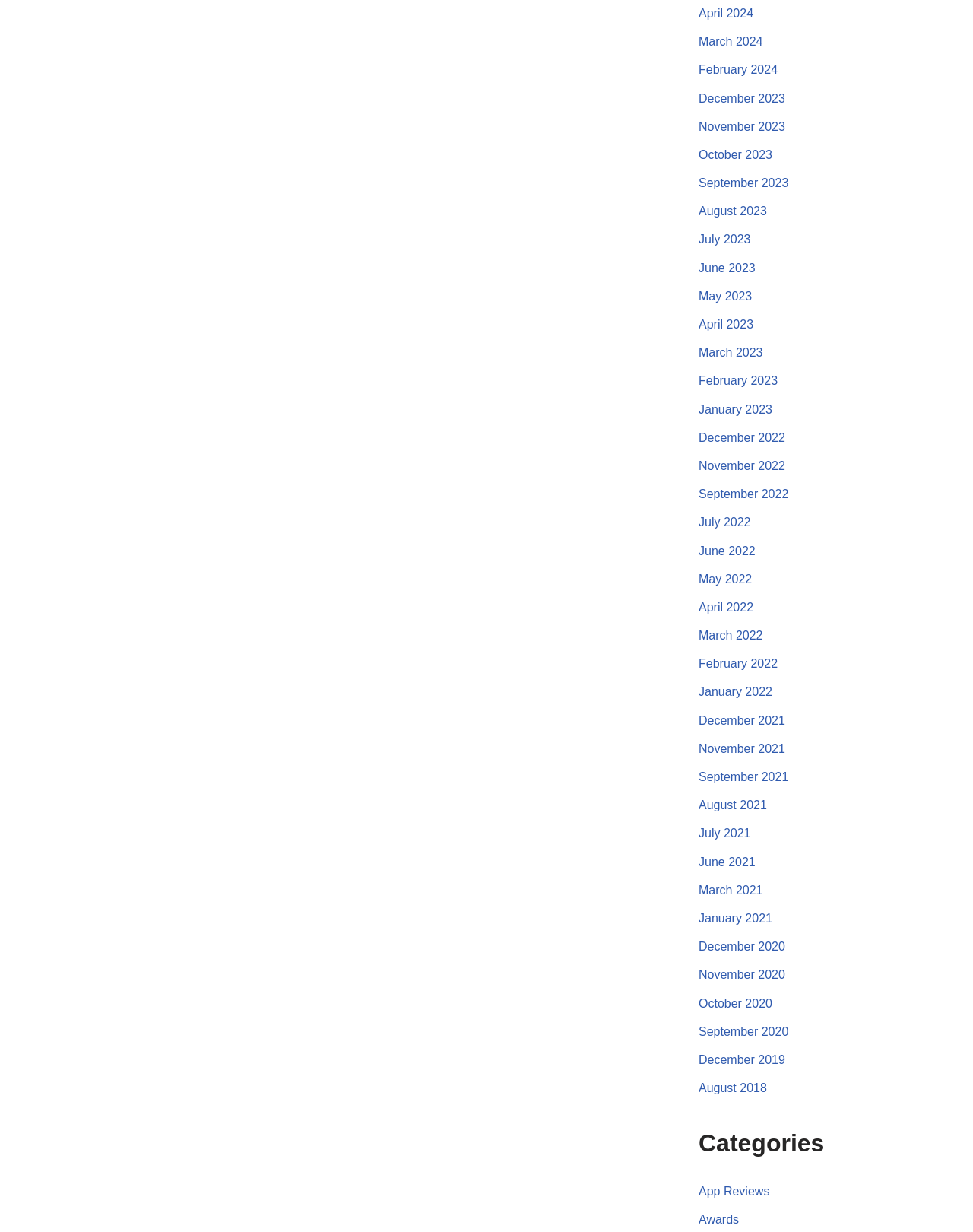Locate the bounding box coordinates of the clickable element to fulfill the following instruction: "View April 2024". Provide the coordinates as four float numbers between 0 and 1 in the format [left, top, right, bottom].

[0.718, 0.006, 0.774, 0.016]